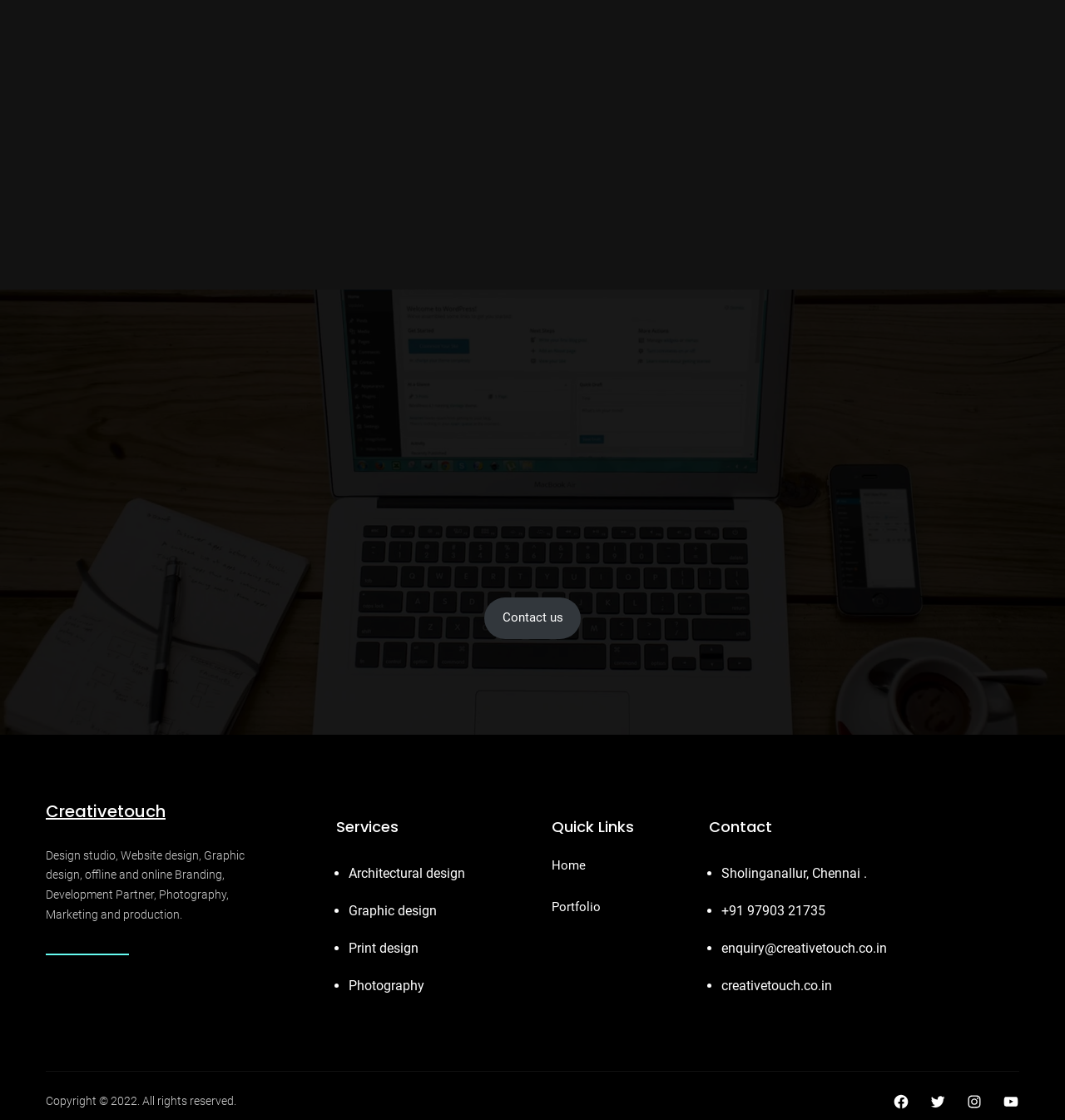Given the element description: "Creativetouch", predict the bounding box coordinates of the UI element it refers to, using four float numbers between 0 and 1, i.e., [left, top, right, bottom].

[0.043, 0.714, 0.155, 0.734]